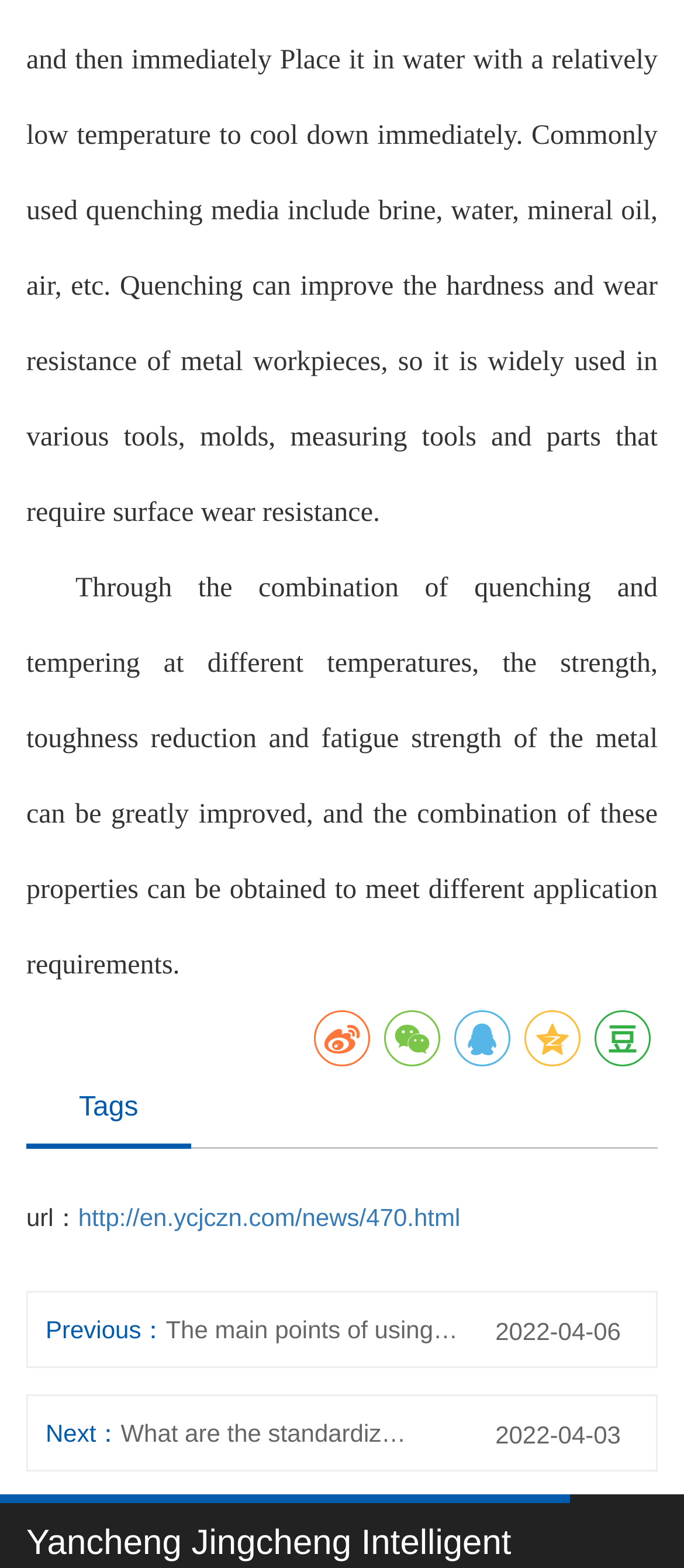Please provide a detailed answer to the question below based on the screenshot: 
How many navigation links are there at the bottom of the page?

There are two navigation links at the bottom of the page, namely 'Previous：' and 'Next：', which are used to navigate to previous and next articles respectively.